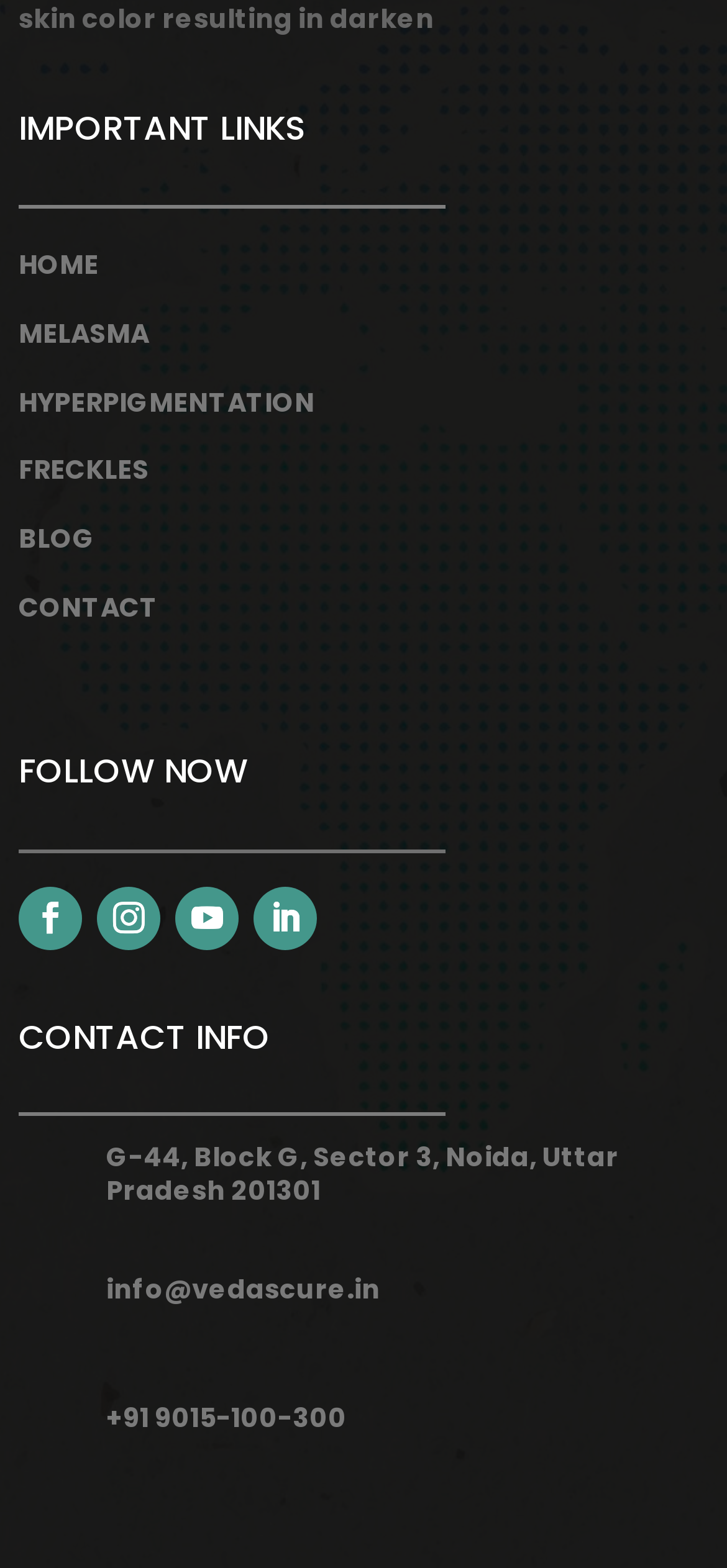Find the bounding box coordinates for the HTML element described in this sentence: "Follow". Provide the coordinates as four float numbers between 0 and 1, in the format [left, top, right, bottom].

[0.241, 0.565, 0.328, 0.606]